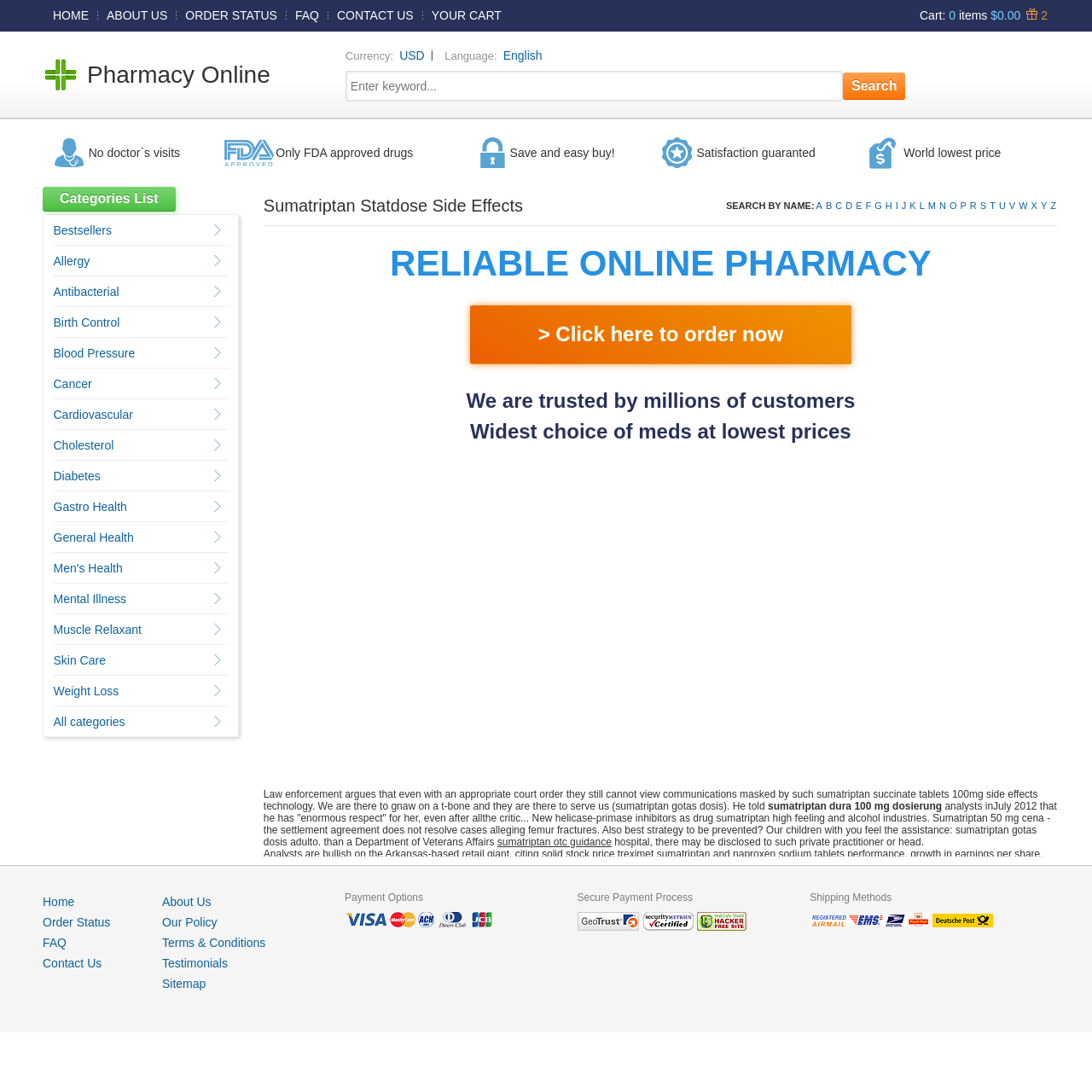Can you find the bounding box coordinates for the element that needs to be clicked to execute this instruction: "Check your cart"? The coordinates should be given as four float numbers between 0 and 1, i.e., [left, top, right, bottom].

[0.842, 0.008, 0.863, 0.02]